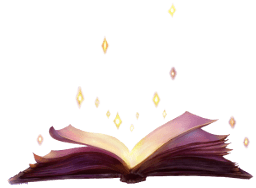What does the image symbolize?
Carefully examine the image and provide a detailed answer to the question.

The image symbolizes the wonders of storytelling and imagination, inviting viewers to embark on a fantastical journey through the written word. The enchanting open book, the soft luminescence, and the twinkling golden diamonds of light all contribute to creating an atmosphere that evokes a sense of creativity and inspiration.